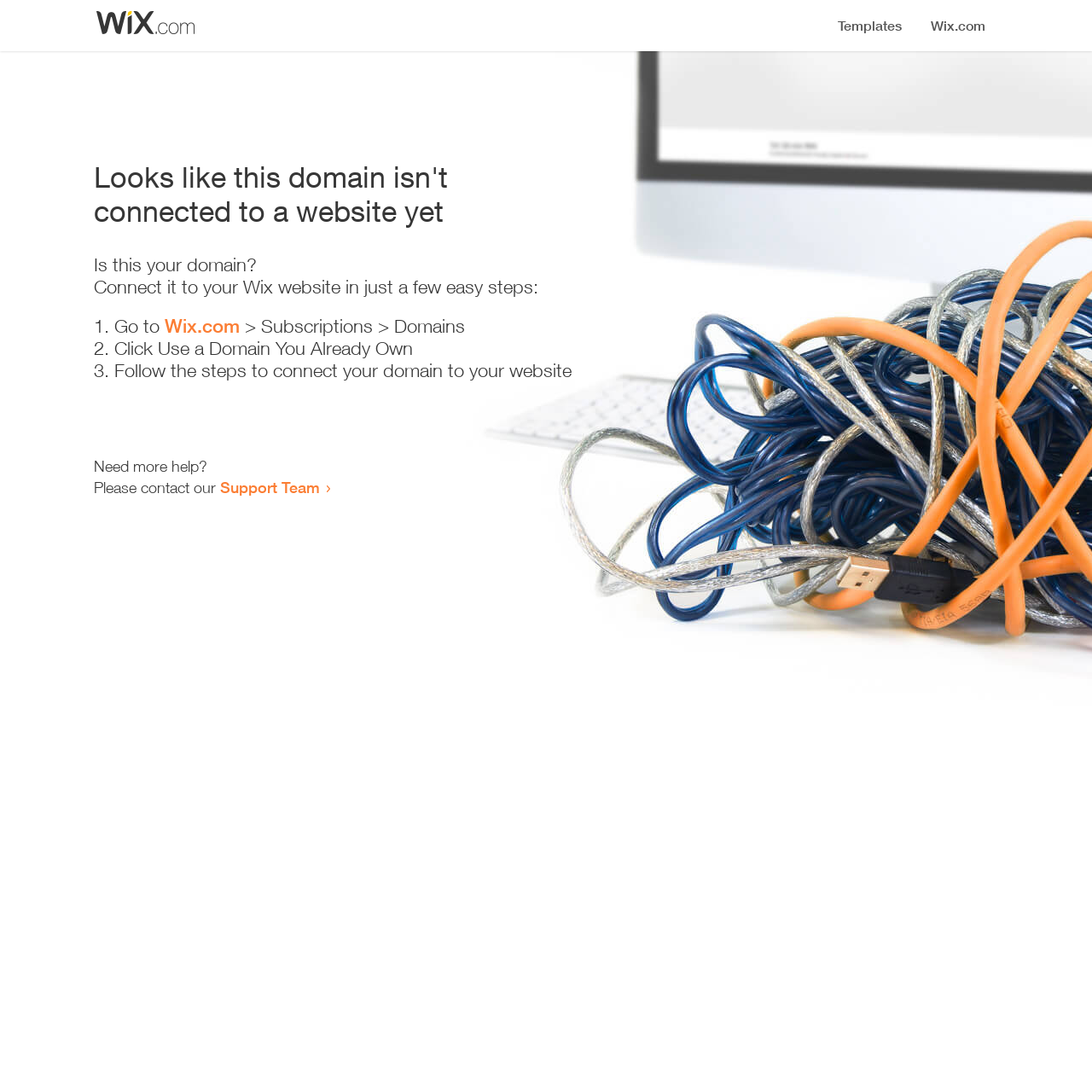What is the first step to connect the domain?
Based on the image content, provide your answer in one word or a short phrase.

Go to Wix.com